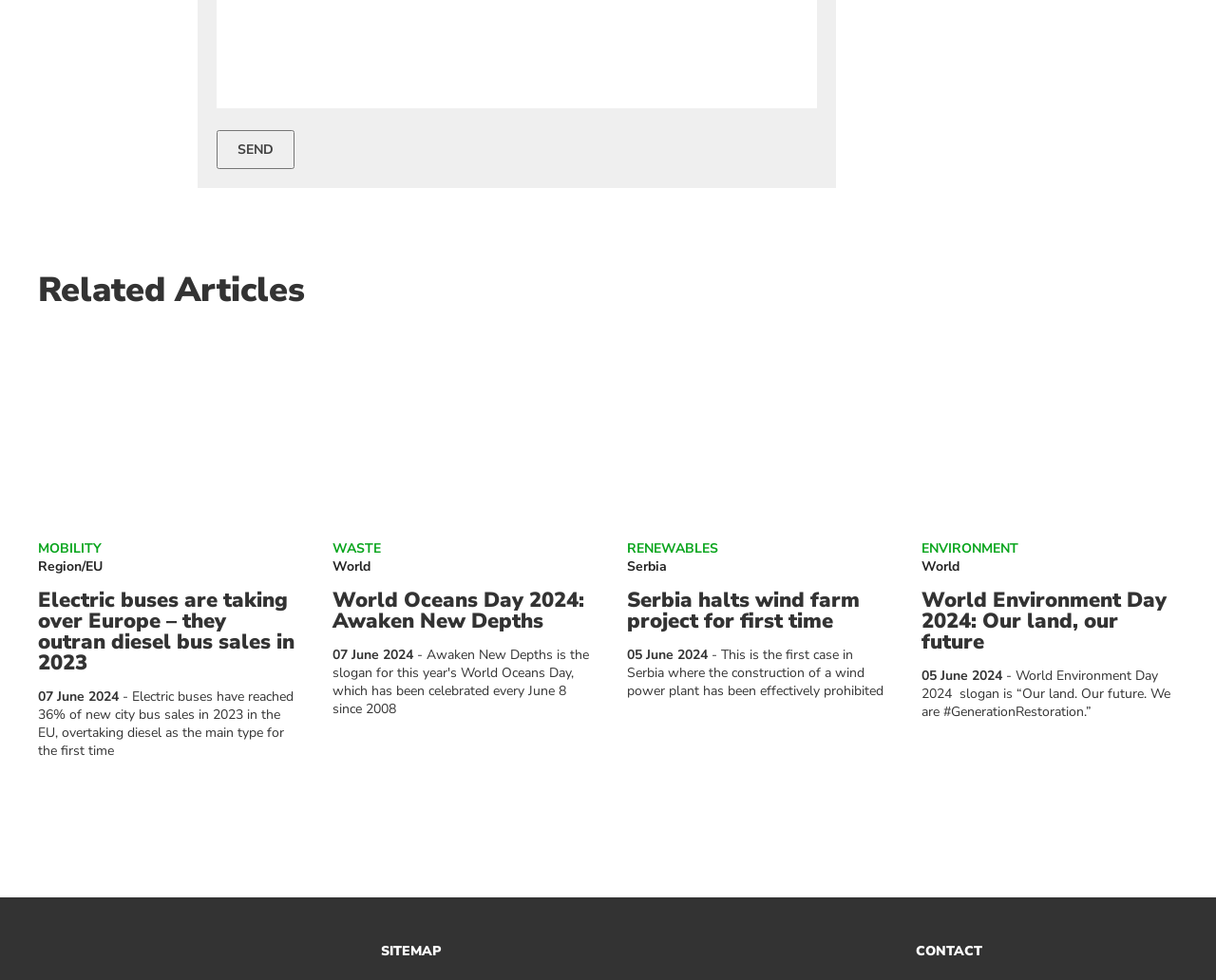Please identify the bounding box coordinates of the element that needs to be clicked to perform the following instruction: "Learn more about 'World Environment Day 2024: Our land, our future'".

[0.758, 0.602, 0.969, 0.666]